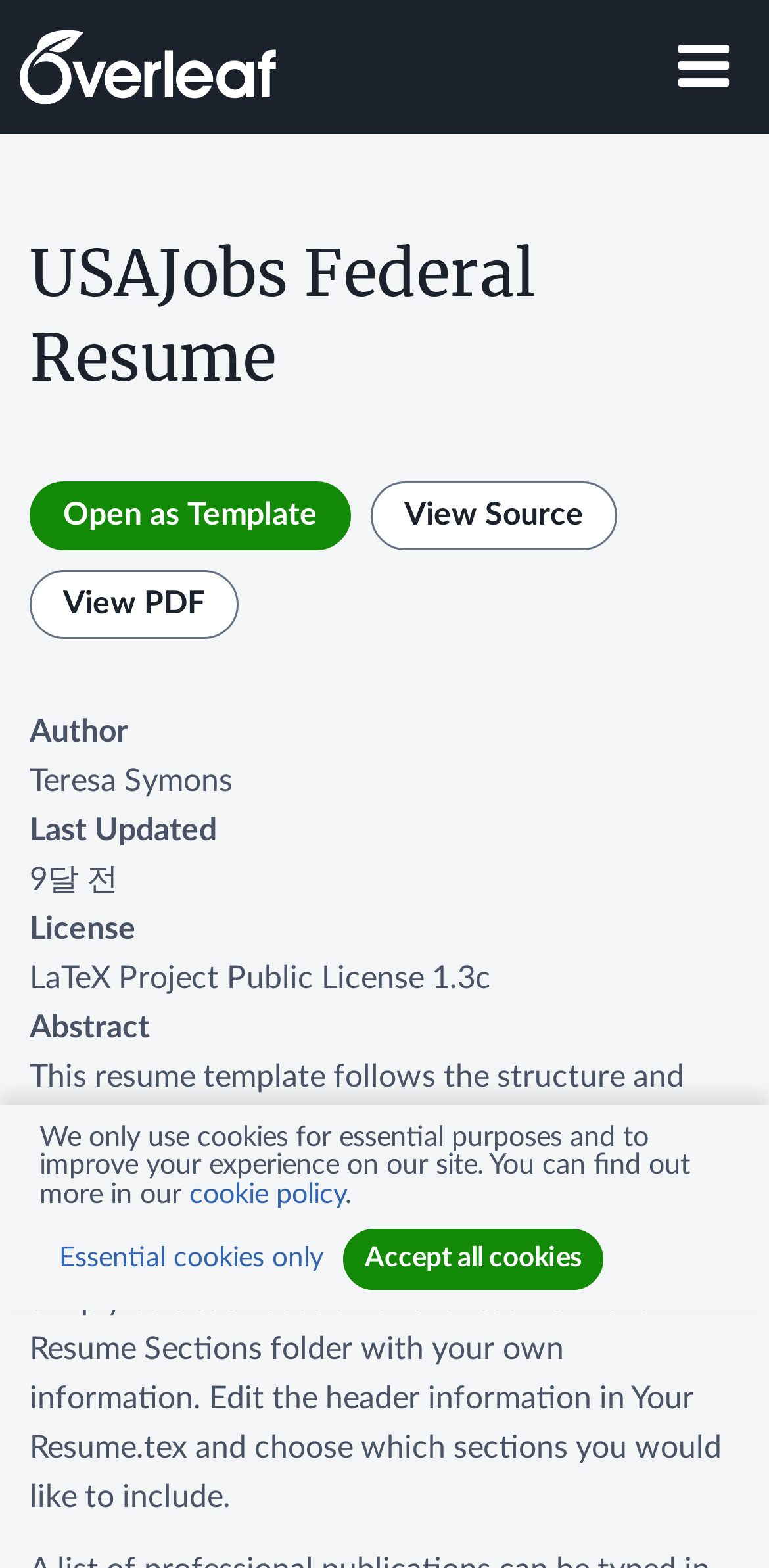Explain the webpage in detail, including its primary components.

The webpage is a resume template for applying to US federal government positions, specifically designed to follow the structure and content of the USAJobs resume builder. At the top right corner, there is a button to toggle navigation. On the top left, there is a link to "Overleaf", an online LaTeX editor, and a heading that reads "USAJobs Federal Resume". 

Below the heading, there are several links and buttons, including "Open as Template", "View Source", and "View PDF". The author's name, "Teresa Symons", is displayed, along with the last updated date, "9 months ago", and the license information, "LaTeX Project Public License 1.3c". 

There is an abstract section that provides a brief description of the resume template, stating that it has a nice, clean format that is machine-readable. The template can be edited by modifying each section in the Resume Sections folder and the header information in Your Resume.tex. 

At the bottom of the page, there is a notice about the use of cookies, with a link to the cookie policy. Two buttons, "Essential cookies only" and "Accept all cookies", are provided to manage cookie preferences.